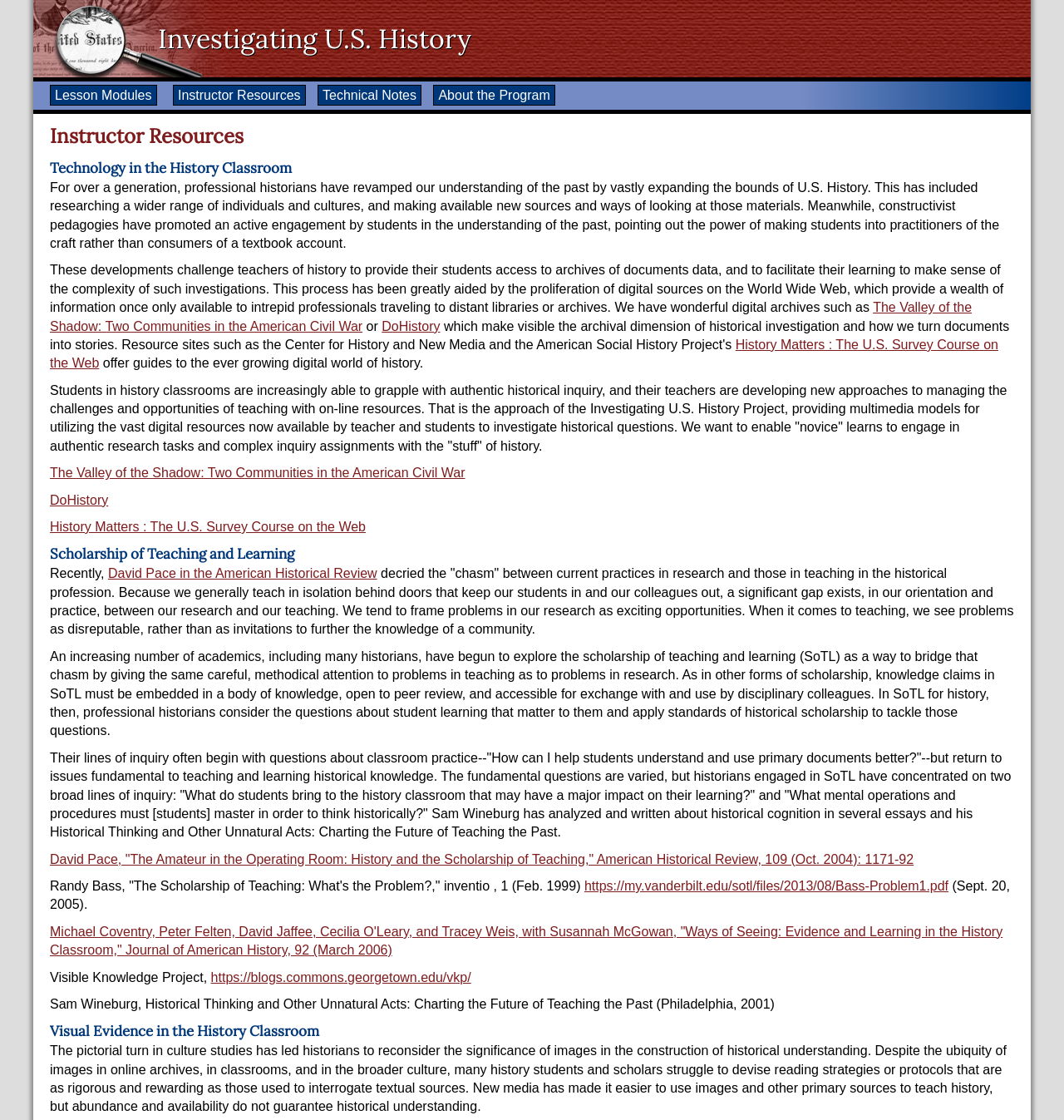What is the challenge in using images in the history classroom? Analyze the screenshot and reply with just one word or a short phrase.

Devising reading strategies